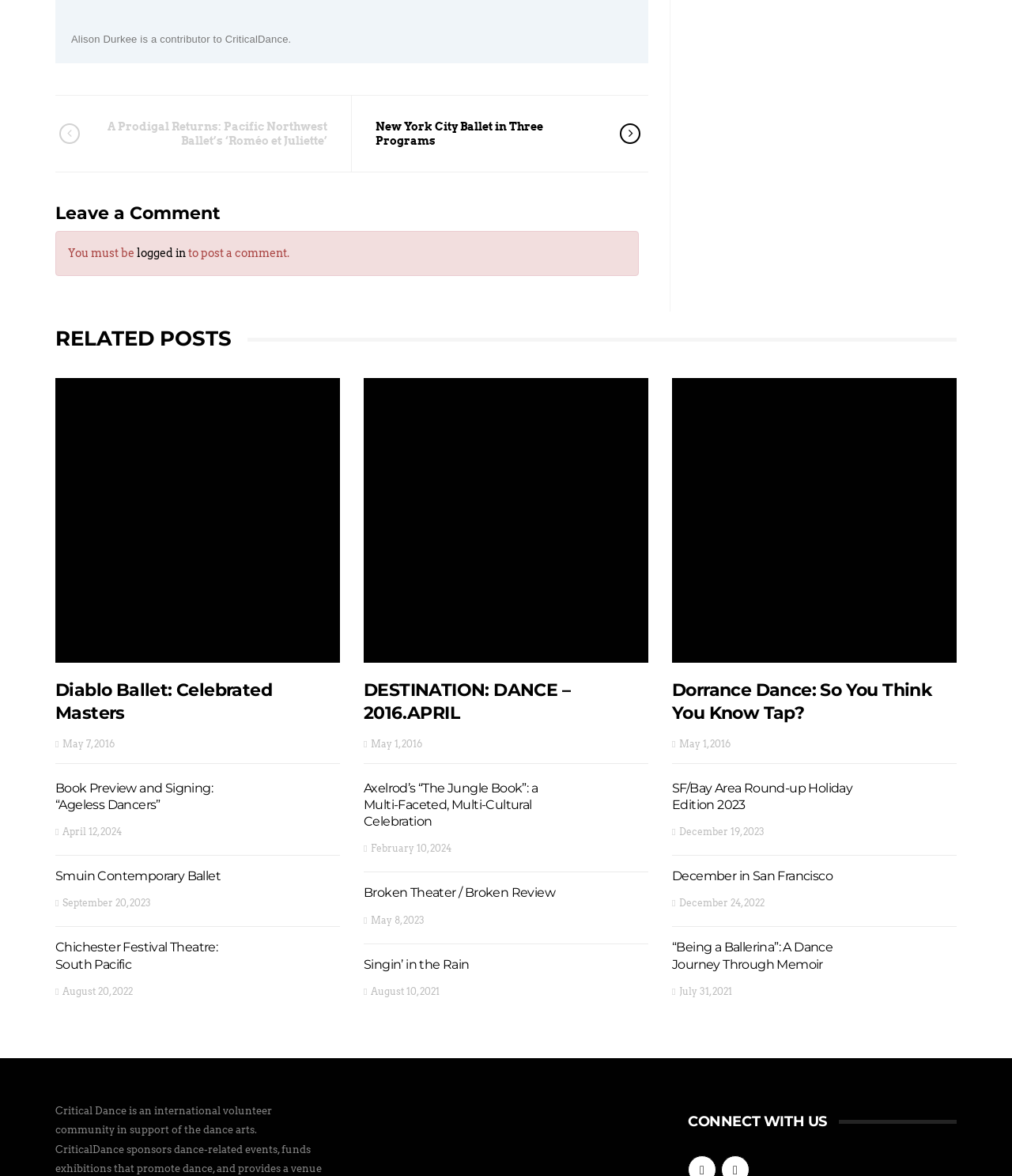What is the purpose of the section below the 'RELATED POSTS' heading?
Look at the screenshot and respond with one word or a short phrase.

To display related posts